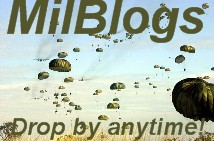What is the atmosphere depicted in the background?
Based on the image, answer the question in a detailed manner.

The background of the image portrays an open landscape under a clear blue atmosphere, which provides a sense of openness and freedom, fitting for the theme of airborne operations.